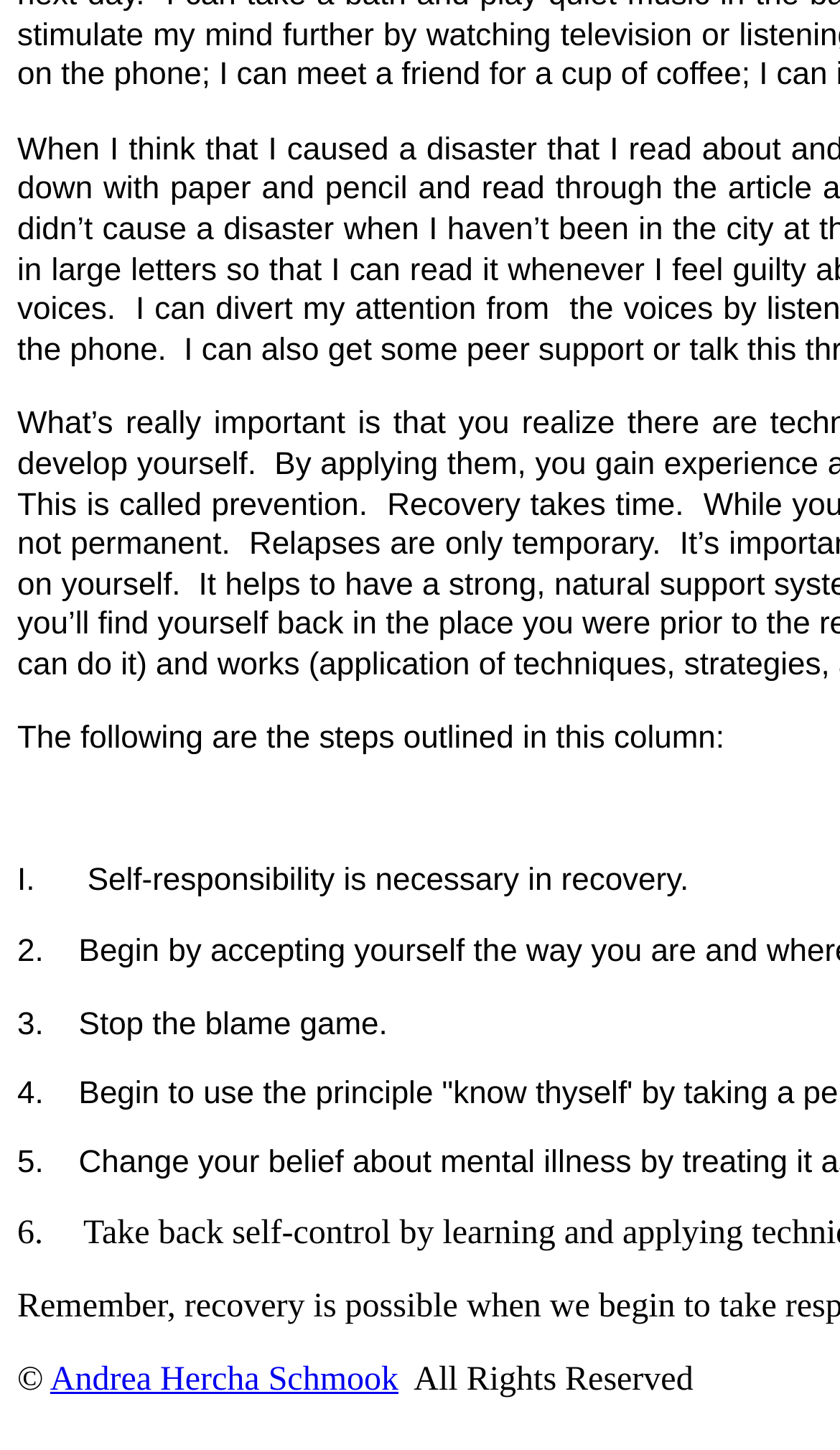What is the last step in the column?
From the image, respond using a single word or phrase.

6